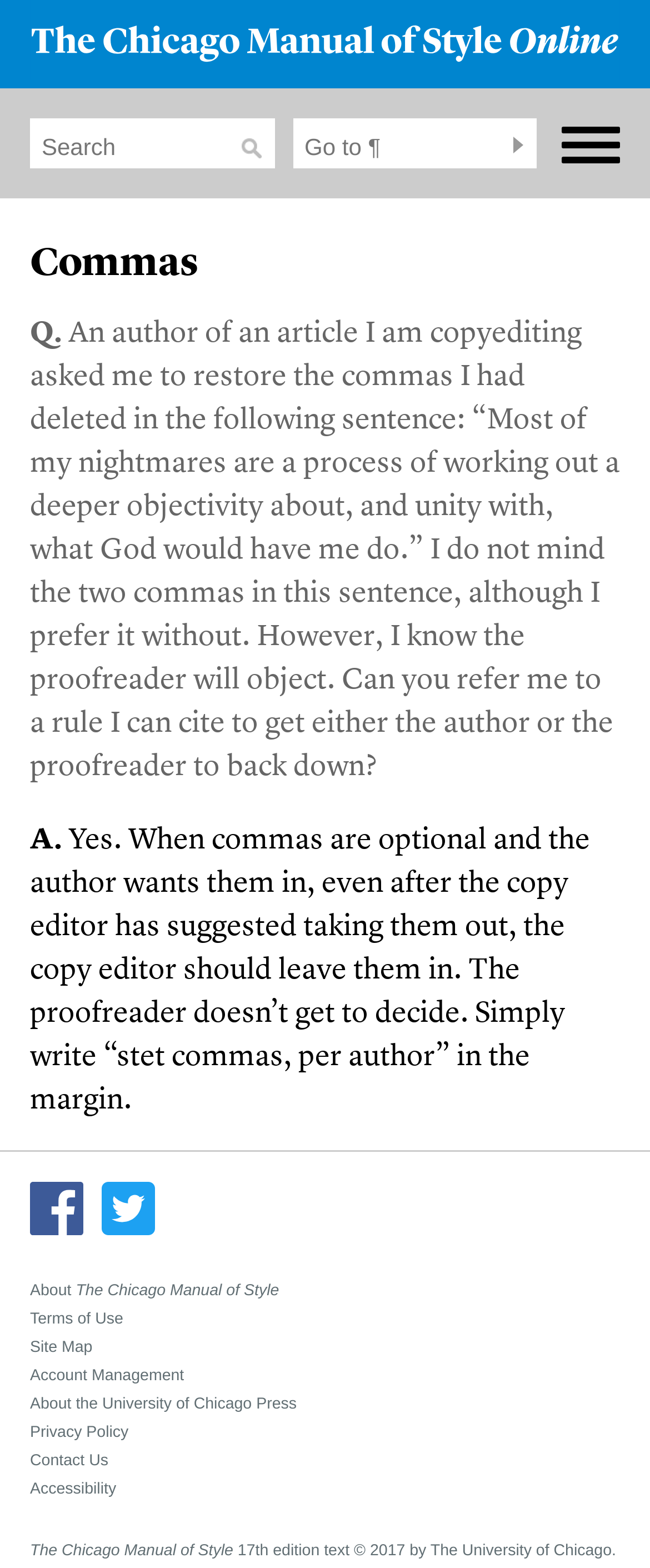Utilize the information from the image to answer the question in detail:
What is the purpose of the 'Toggle Navigation' button?

The 'Toggle Navigation' button is likely used to show or hide the navigation menu on the webpage. This is a common feature on webpages to help users navigate easily.